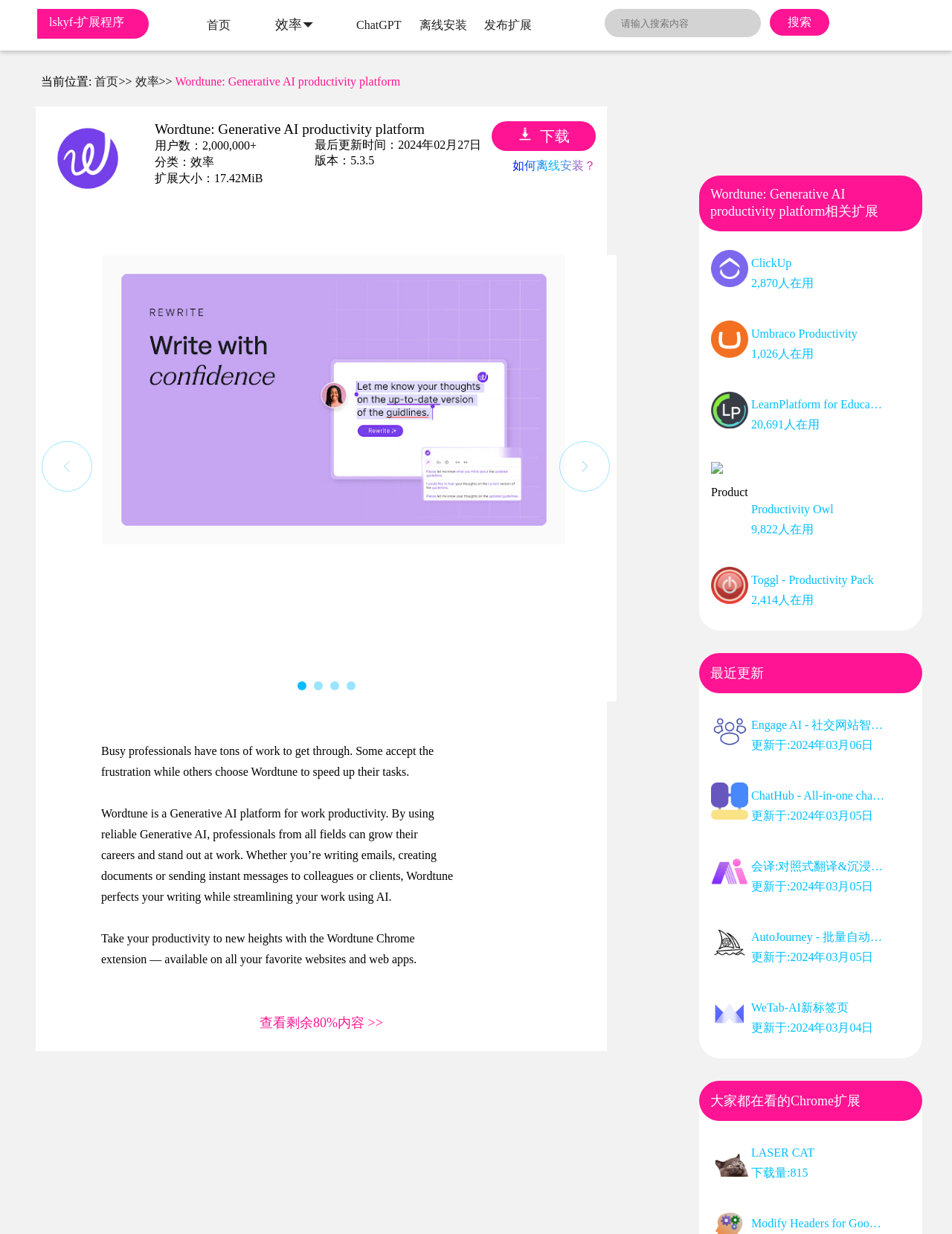What is the name of the productivity platform?
Using the image, provide a detailed and thorough answer to the question.

I found the answer by looking at the logo image with the text 'Wordtune: Generative AI productivity platform' and the link with the same text. This suggests that Wordtune is the name of the productivity platform.